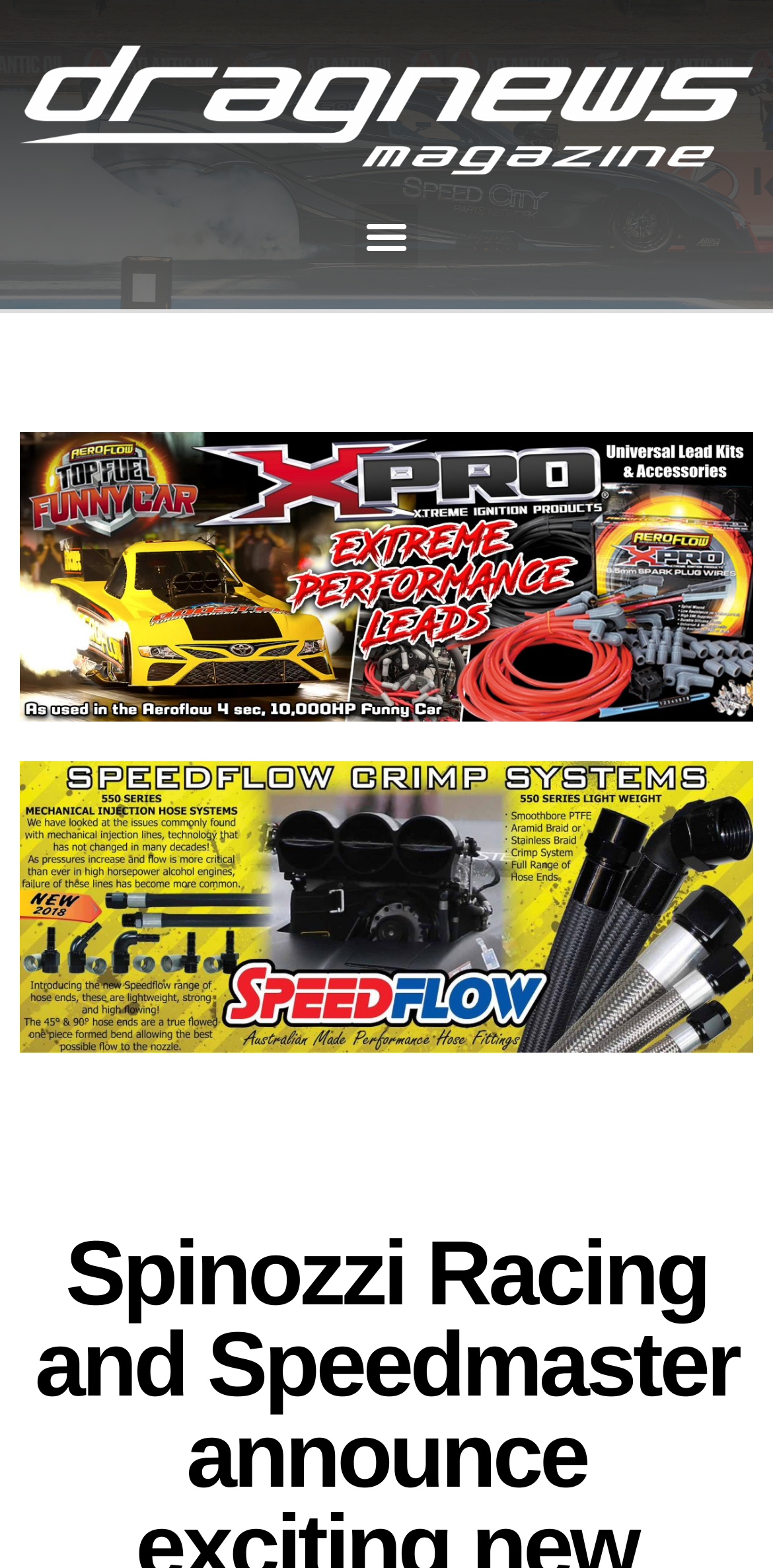Please identify the primary heading on the webpage and return its text.

Spinozzi Racing and Speedmaster announce exciting new partnership